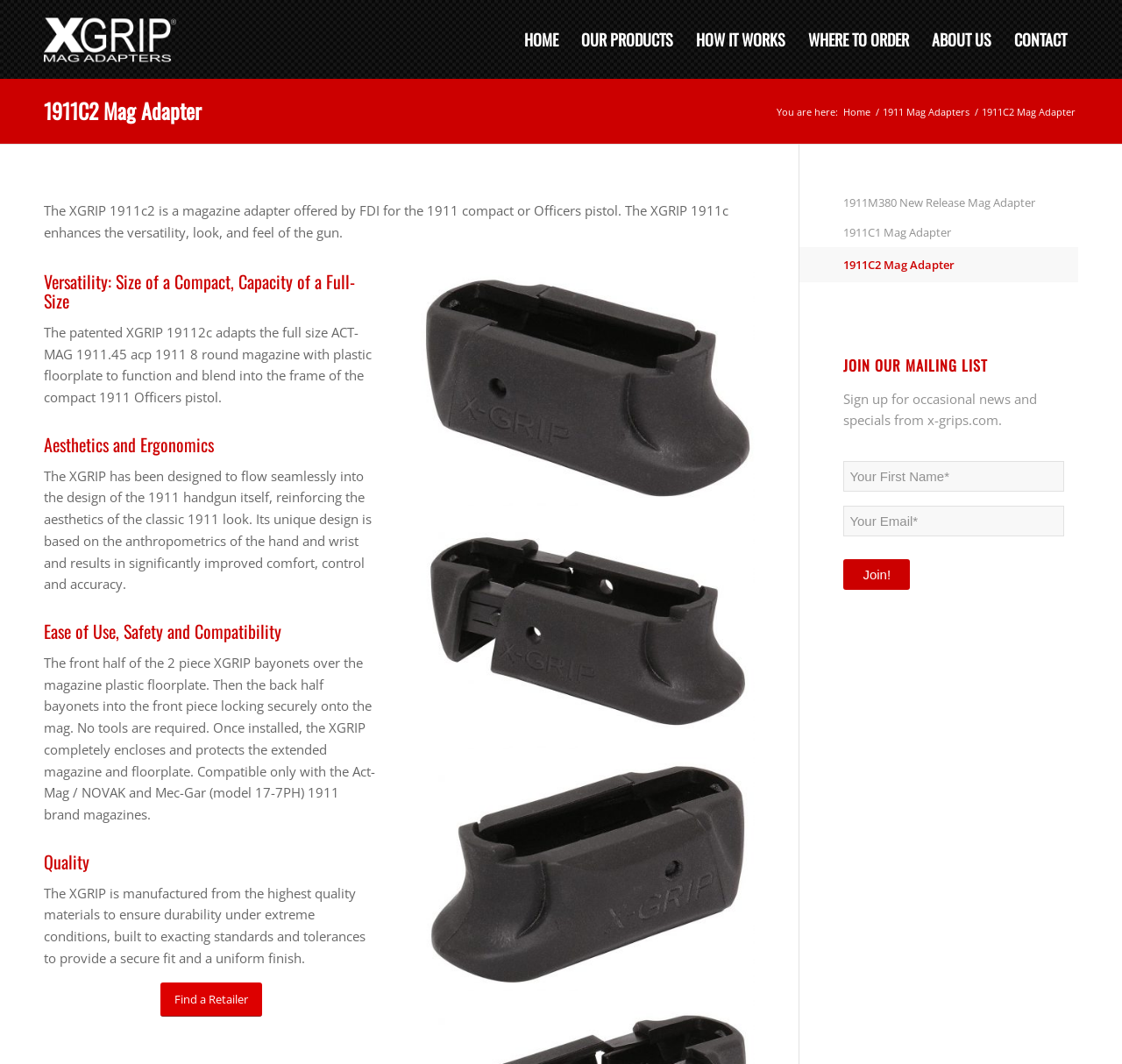How can I sign up for the mailing list?
We need a detailed and exhaustive answer to the question. Please elaborate.

The mailing list sign-up form can be found in the section 'JOIN OUR MAILING LIST' which is located at the bottom of the webpage. To sign up, users need to fill in the required textboxes and click the 'Join!' button.